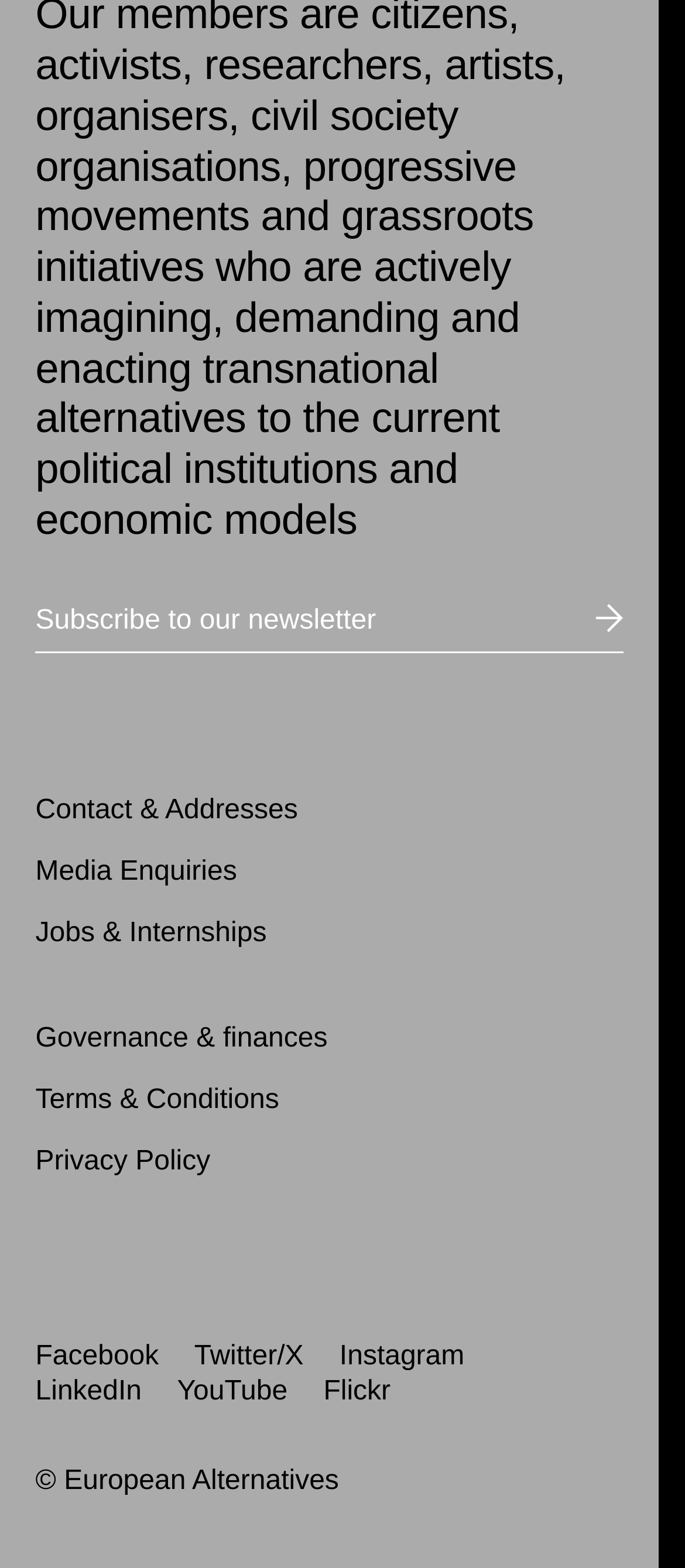Please specify the bounding box coordinates of the region to click in order to perform the following instruction: "View jobs and internships".

[0.052, 0.586, 0.389, 0.605]